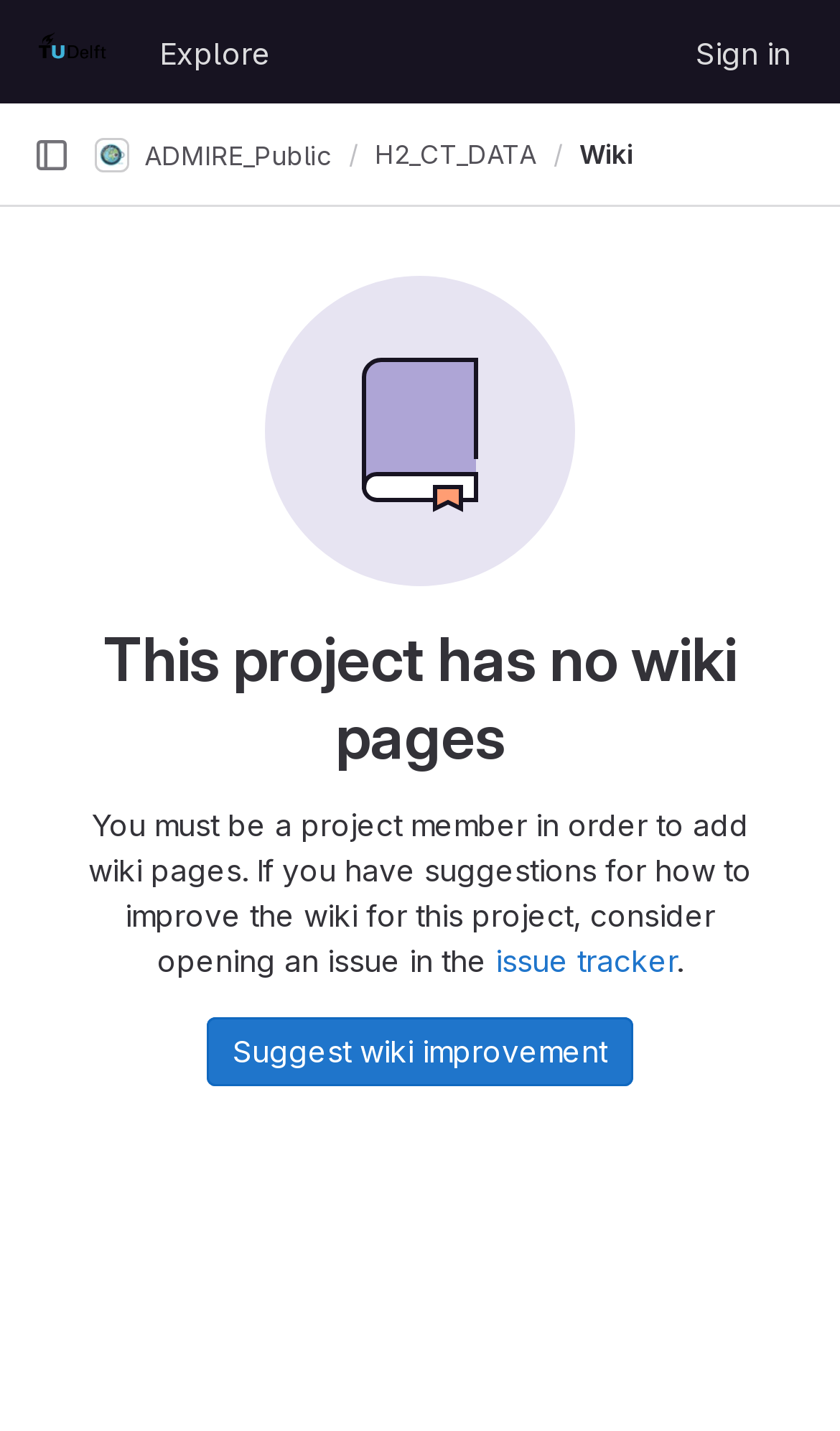Give a one-word or short phrase answer to the question: 
How many links are in the navigation section?

3